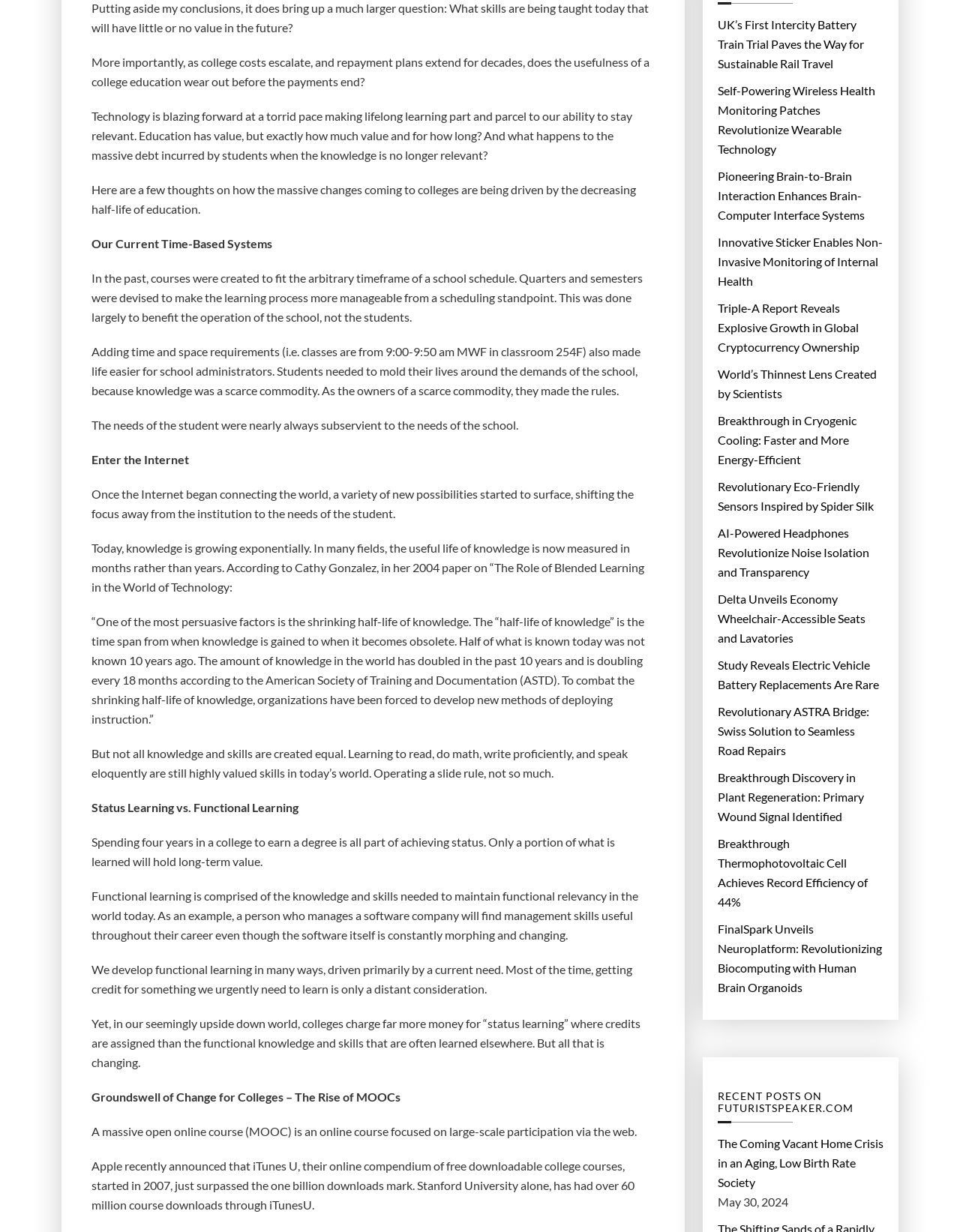Please find the bounding box coordinates of the element that must be clicked to perform the given instruction: "Click the link 'The Coming Vacant Home Crisis in an Aging, Low Birth Rate Society'". The coordinates should be four float numbers from 0 to 1, i.e., [left, top, right, bottom].

[0.748, 0.92, 0.92, 0.968]